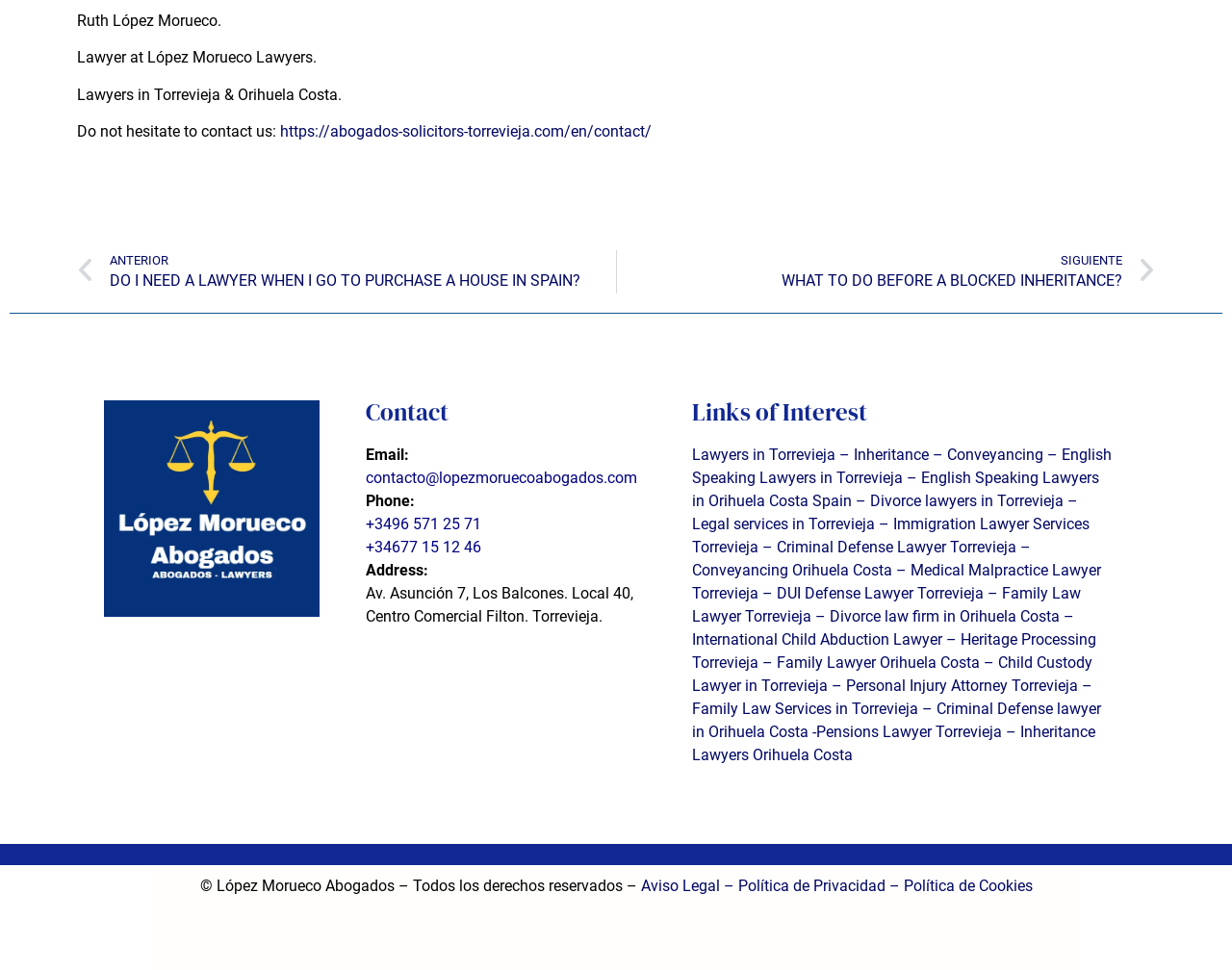Find the bounding box coordinates of the clickable element required to execute the following instruction: "Contact the lawyer via email". Provide the coordinates as four float numbers between 0 and 1, i.e., [left, top, right, bottom].

[0.297, 0.483, 0.518, 0.502]